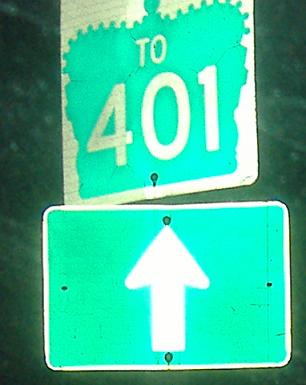Answer the question with a single word or phrase: 
What color is the background of the 'TO 401' sign?

Green